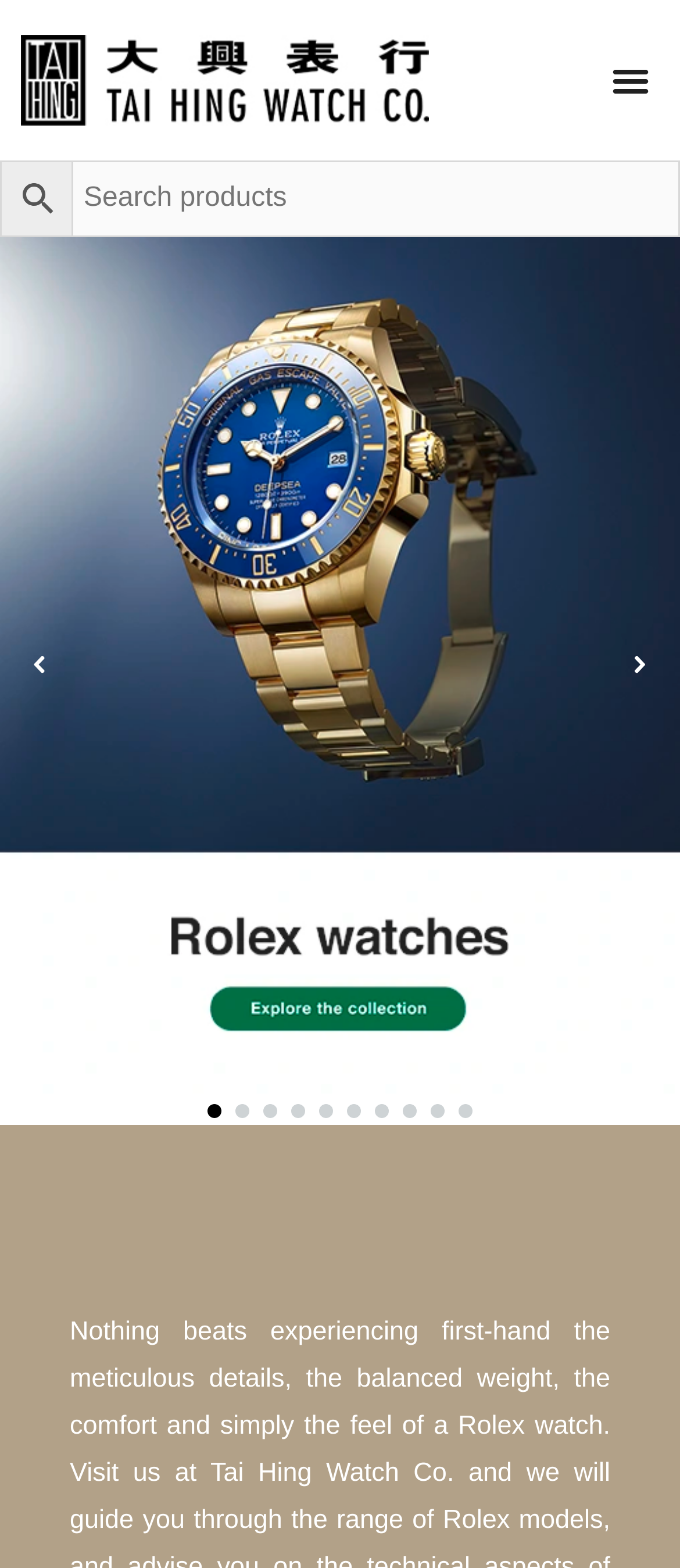Given the element description aria-label="previous arrow", specify the bounding box coordinates of the corresponding UI element in the format (top-left x, top-left y, bottom-right x, bottom-right y). All values must be between 0 and 1.

[0.038, 0.415, 0.079, 0.433]